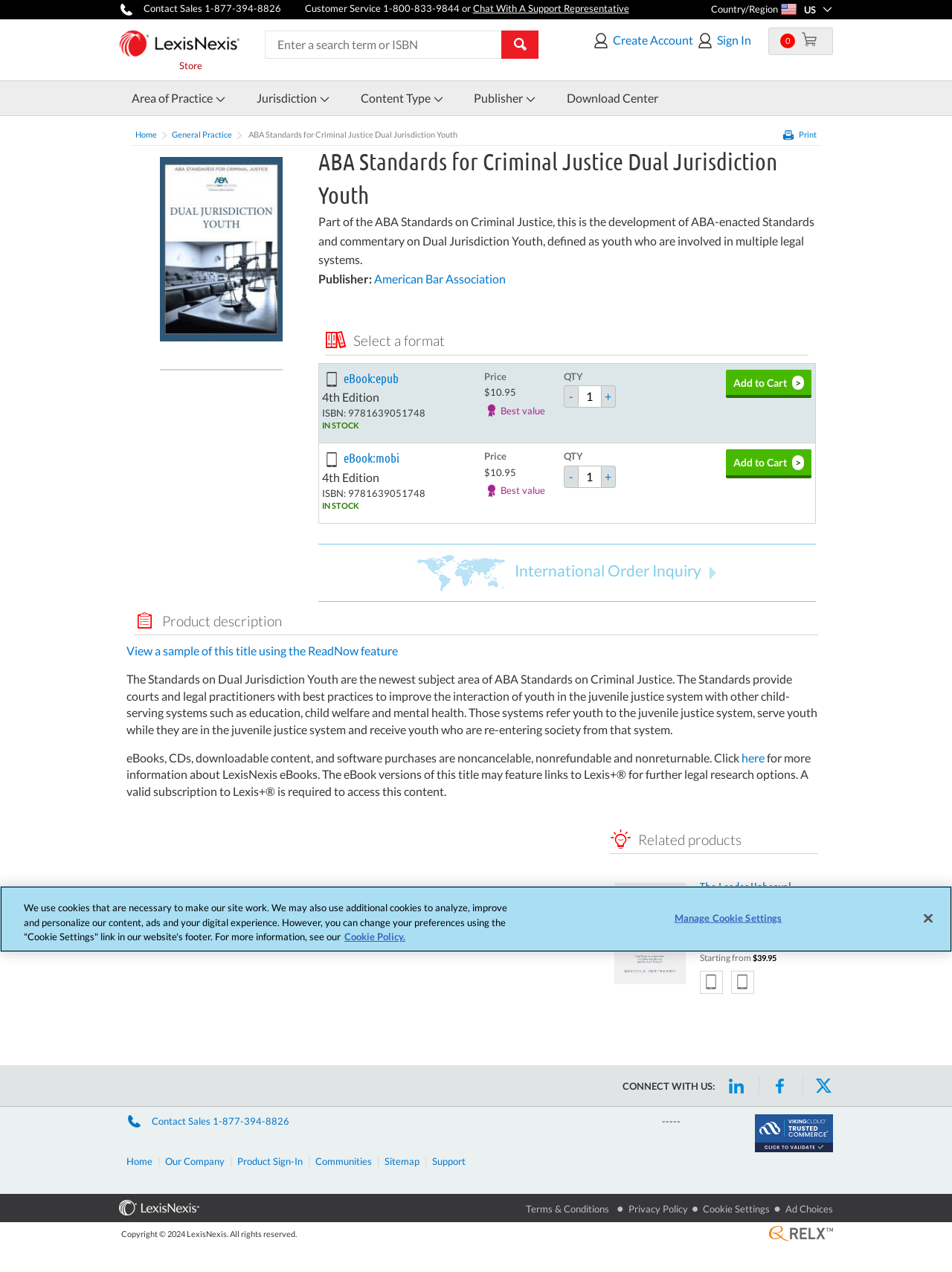What is the social media platform with a bird logo?
Answer the question with a detailed explanation, including all necessary information.

I found the answer by looking at the section that lists the social media platforms, where I saw a logo that resembles a bird, which is commonly associated with Twitter.